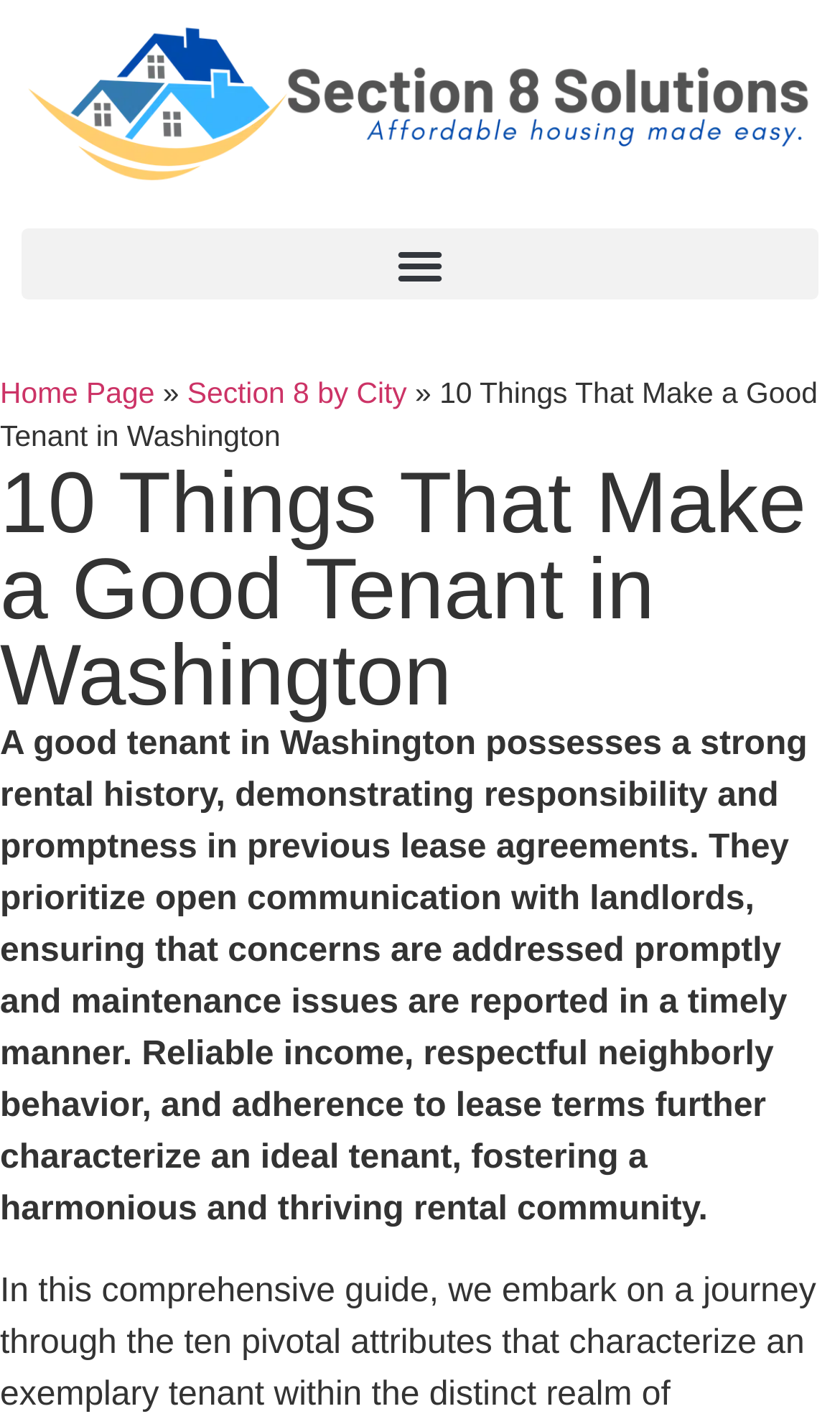Provide a single word or phrase answer to the question: 
What is a key aspect of a good tenant's behavior?

Open communication with landlords